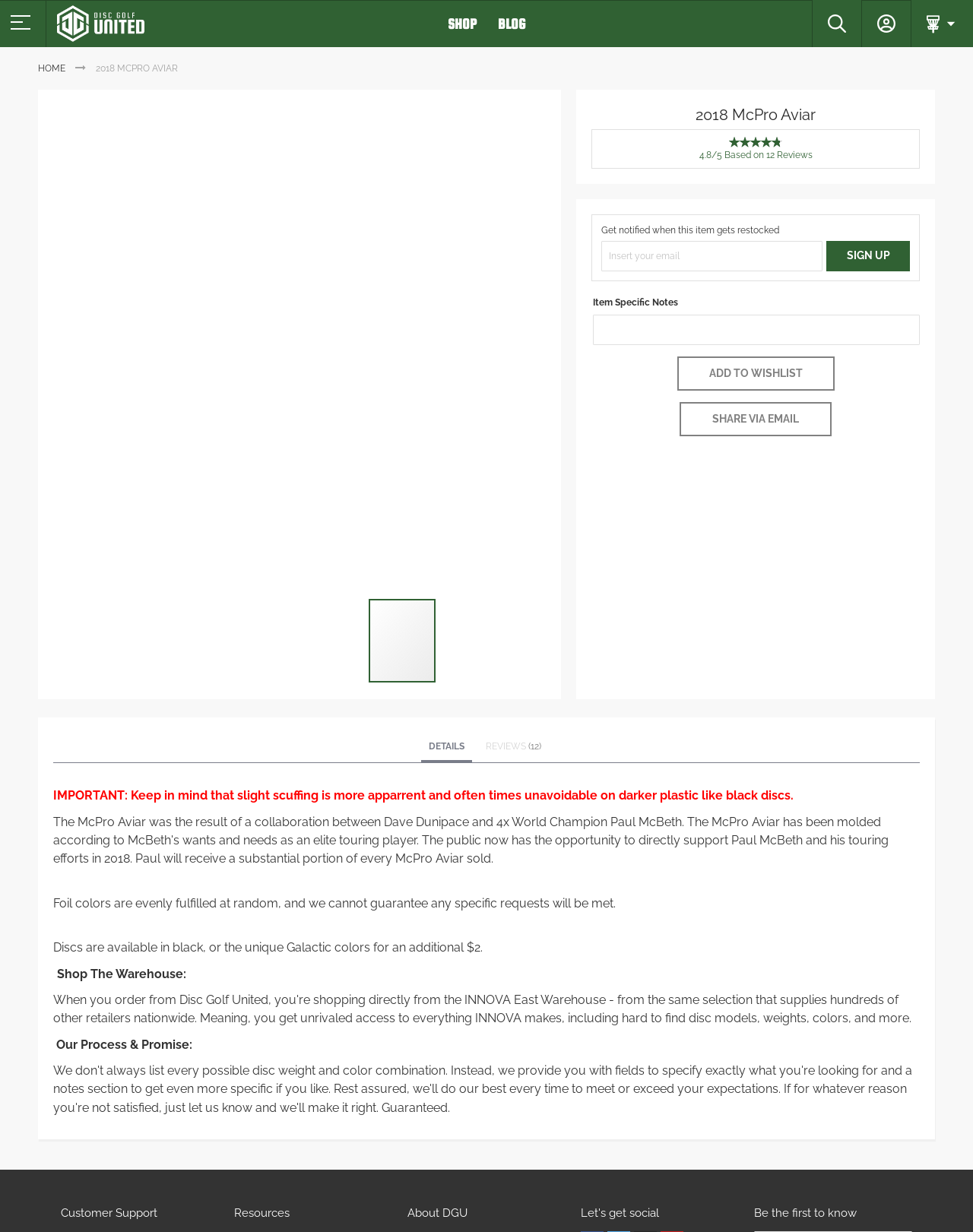Please determine the bounding box coordinates of the element to click in order to execute the following instruction: "Search for something". The coordinates should be four float numbers between 0 and 1, specified as [left, top, right, bottom].

[0.869, 0.014, 0.899, 0.023]